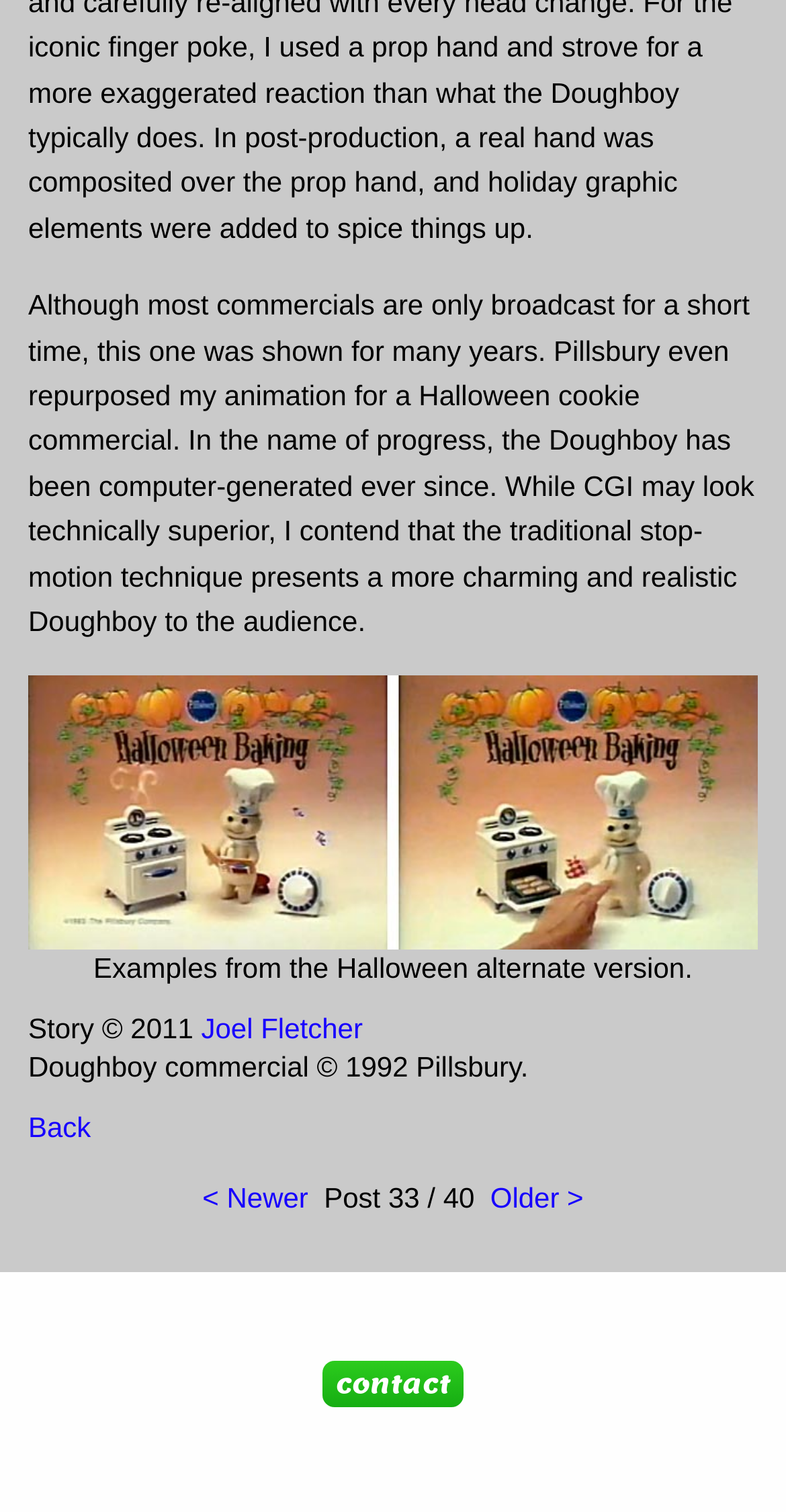What is the purpose of the button at the bottom?
Answer with a single word or phrase, using the screenshot for reference.

Contact